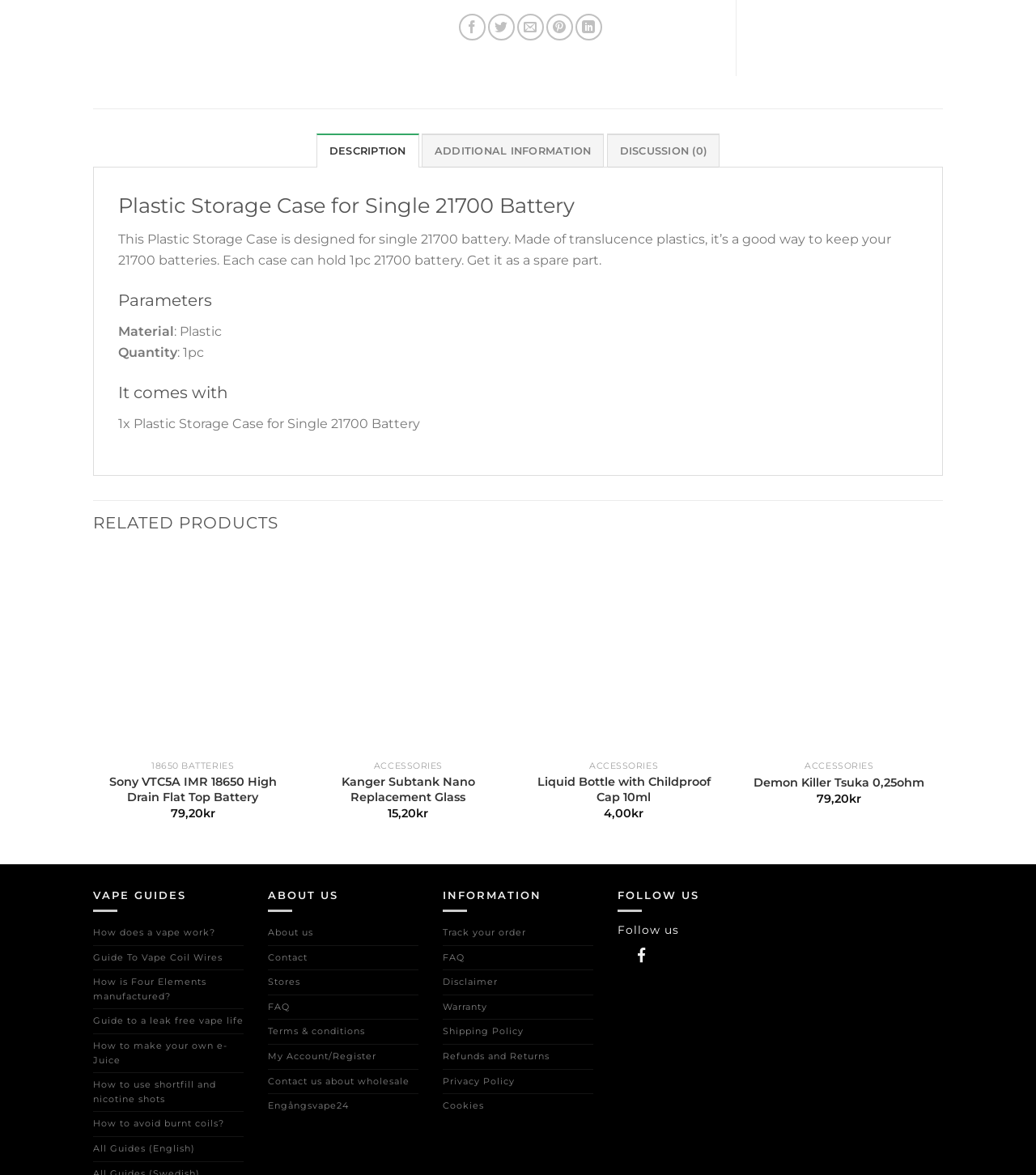Identify the bounding box coordinates for the UI element described as follows: "Demon Killer Tsuka 0,25ohm". Ensure the coordinates are four float numbers between 0 and 1, formatted as [left, top, right, bottom].

[0.728, 0.66, 0.892, 0.672]